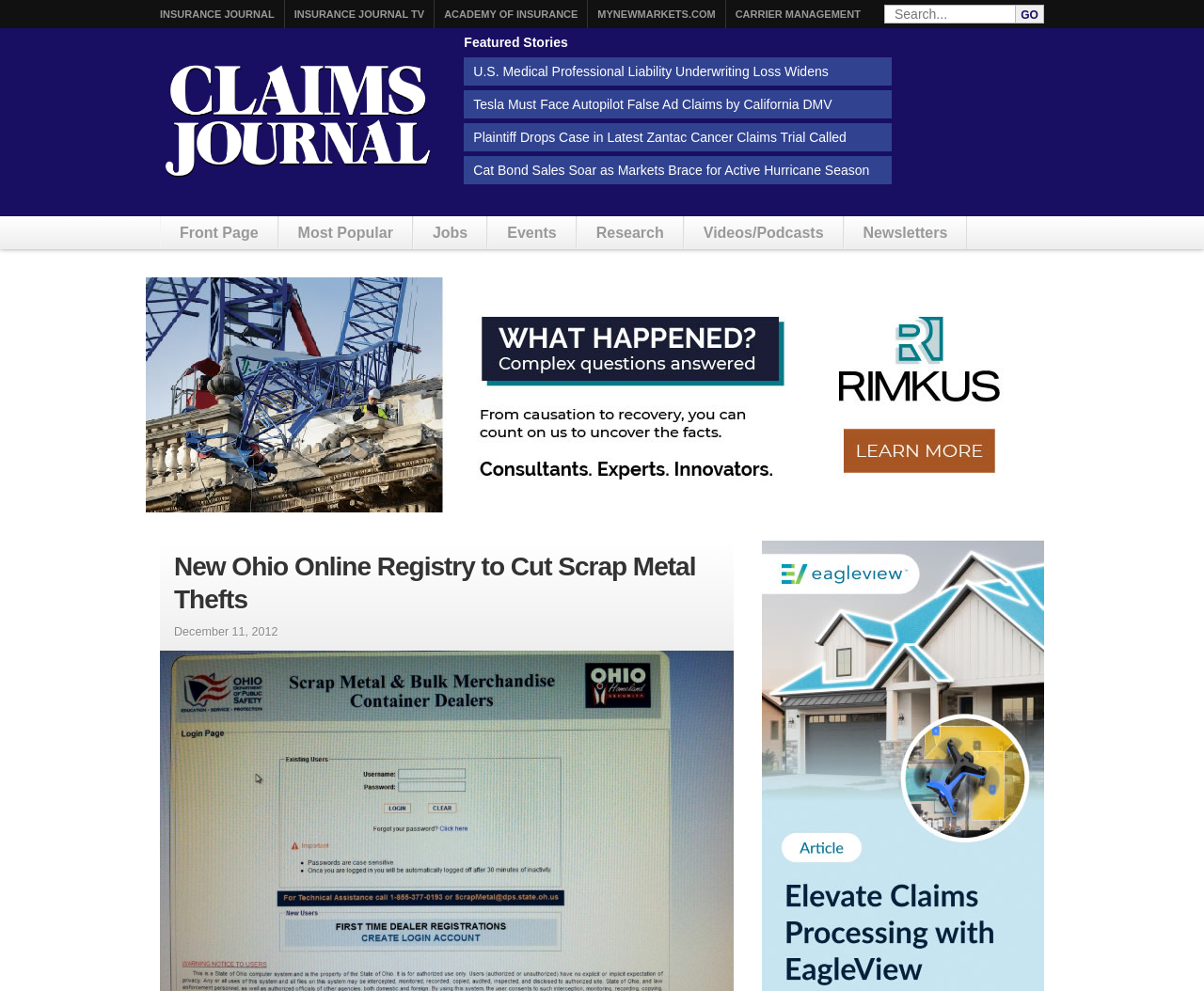Determine the bounding box coordinates of the region to click in order to accomplish the following instruction: "Read Featured Stories". Provide the coordinates as four float numbers between 0 and 1, specifically [left, top, right, bottom].

[0.385, 0.033, 0.741, 0.053]